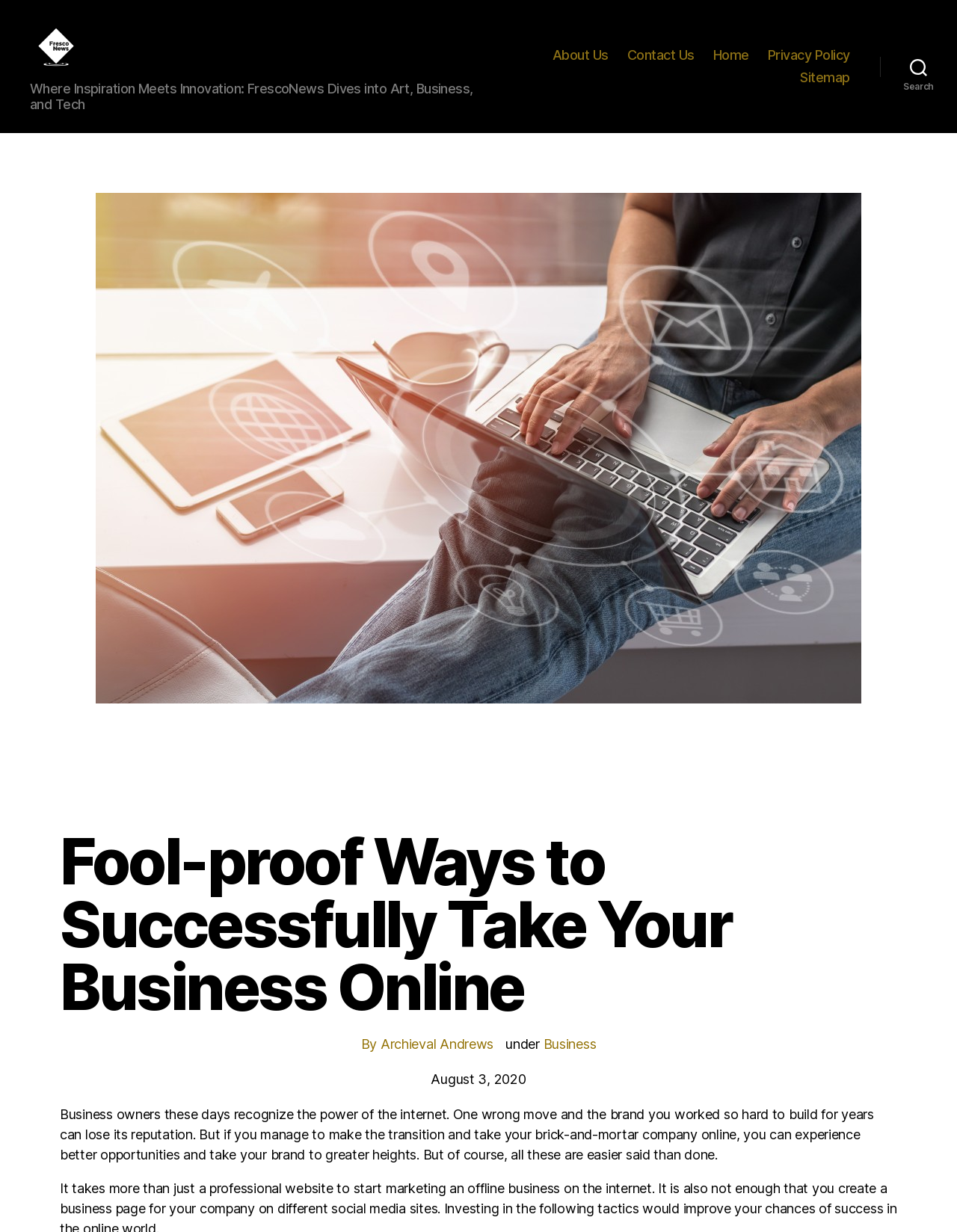What is the topic of the article?
We need a detailed and meticulous answer to the question.

I inferred the topic by reading the heading 'Fool-proof Ways to Successfully Take Your Business Online' and the subsequent paragraph, which discusses the importance of taking a brick-and-mortar company online.